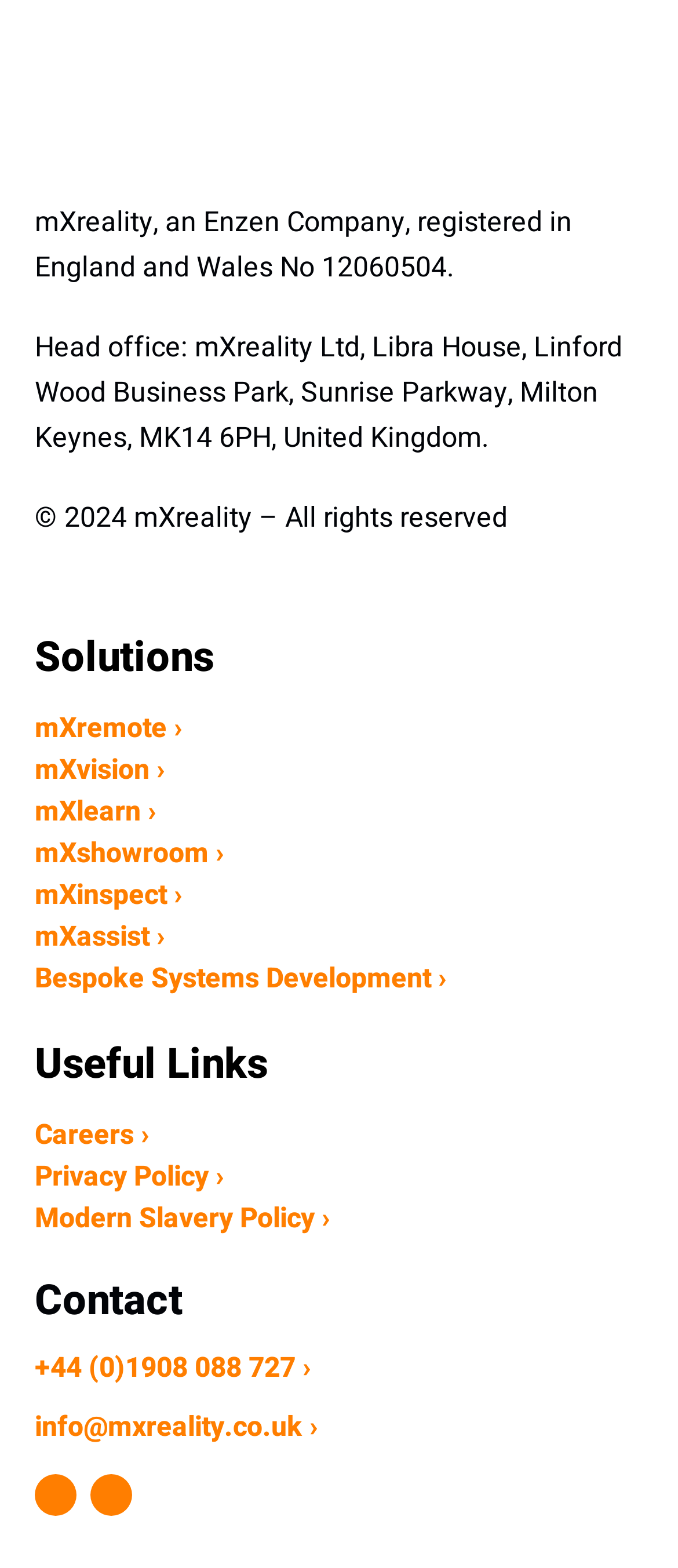Locate the UI element described by Menu and provide its bounding box coordinates. Use the format (top-left x, top-left y, bottom-right x, bottom-right y) with all values as floating point numbers between 0 and 1.

None